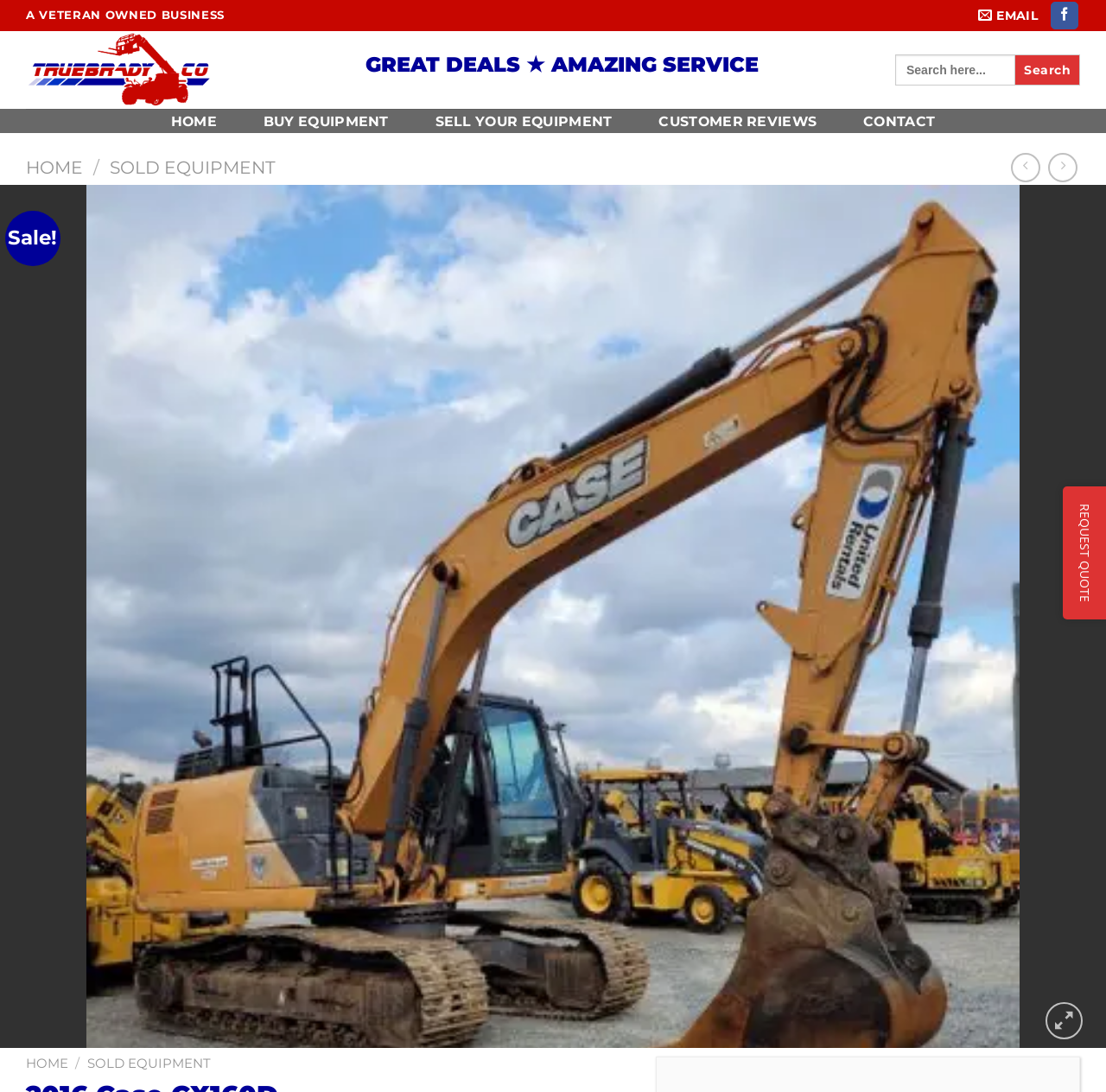From the given element description: "Sold Equipment", find the bounding box for the UI element. Provide the coordinates as four float numbers between 0 and 1, in the order [left, top, right, bottom].

[0.079, 0.967, 0.191, 0.981]